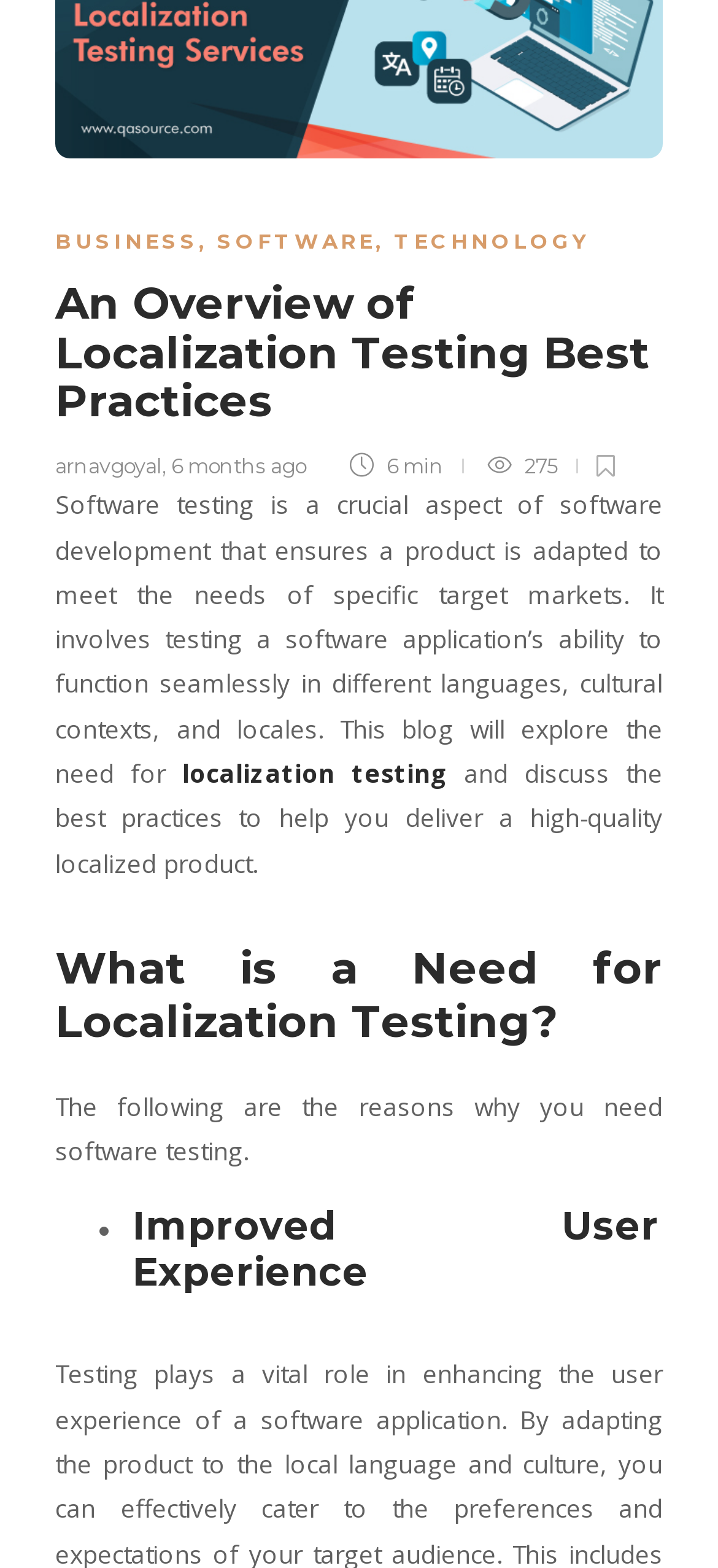Extract the bounding box for the UI element that matches this description: "localization testing".

[0.254, 0.483, 0.623, 0.504]